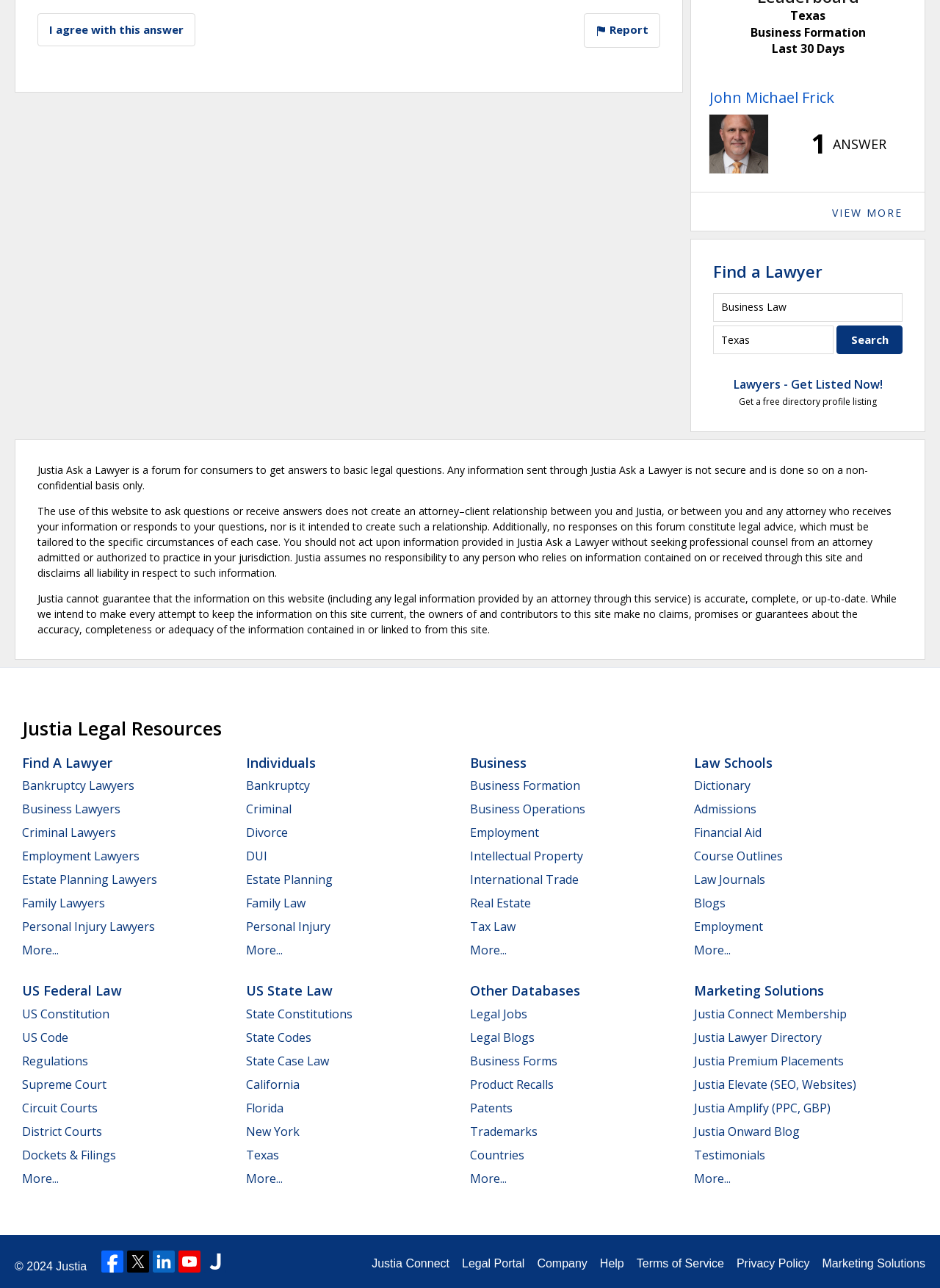Predict the bounding box of the UI element based on the description: "Law Schools". The coordinates should be four float numbers between 0 and 1, formatted as [left, top, right, bottom].

[0.738, 0.585, 0.822, 0.599]